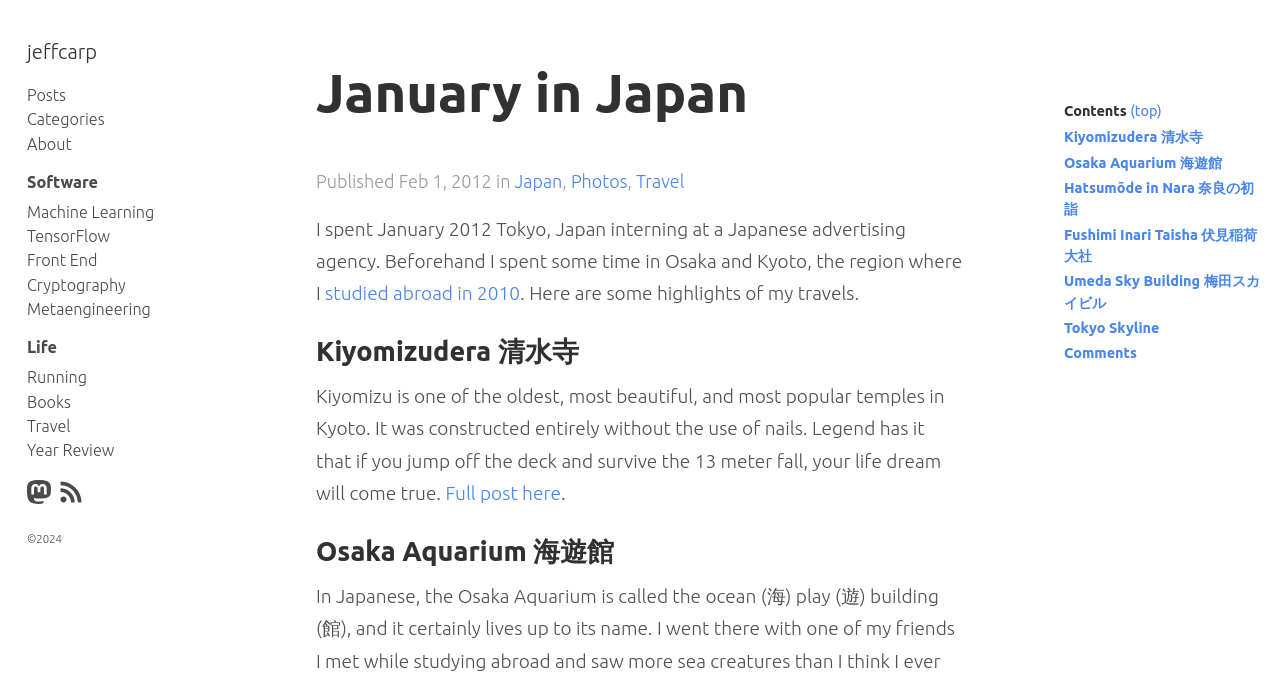Please find the bounding box coordinates of the section that needs to be clicked to achieve this instruction: "Read the 'January in Japan' article".

[0.247, 0.093, 0.753, 0.181]